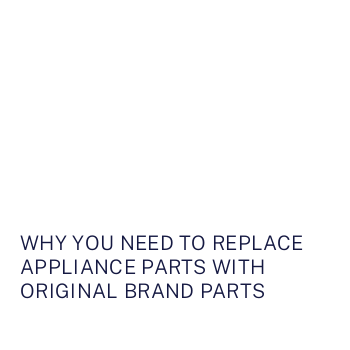Give a concise answer using only one word or phrase for this question:
What is the topic of the article?

Appliance repair